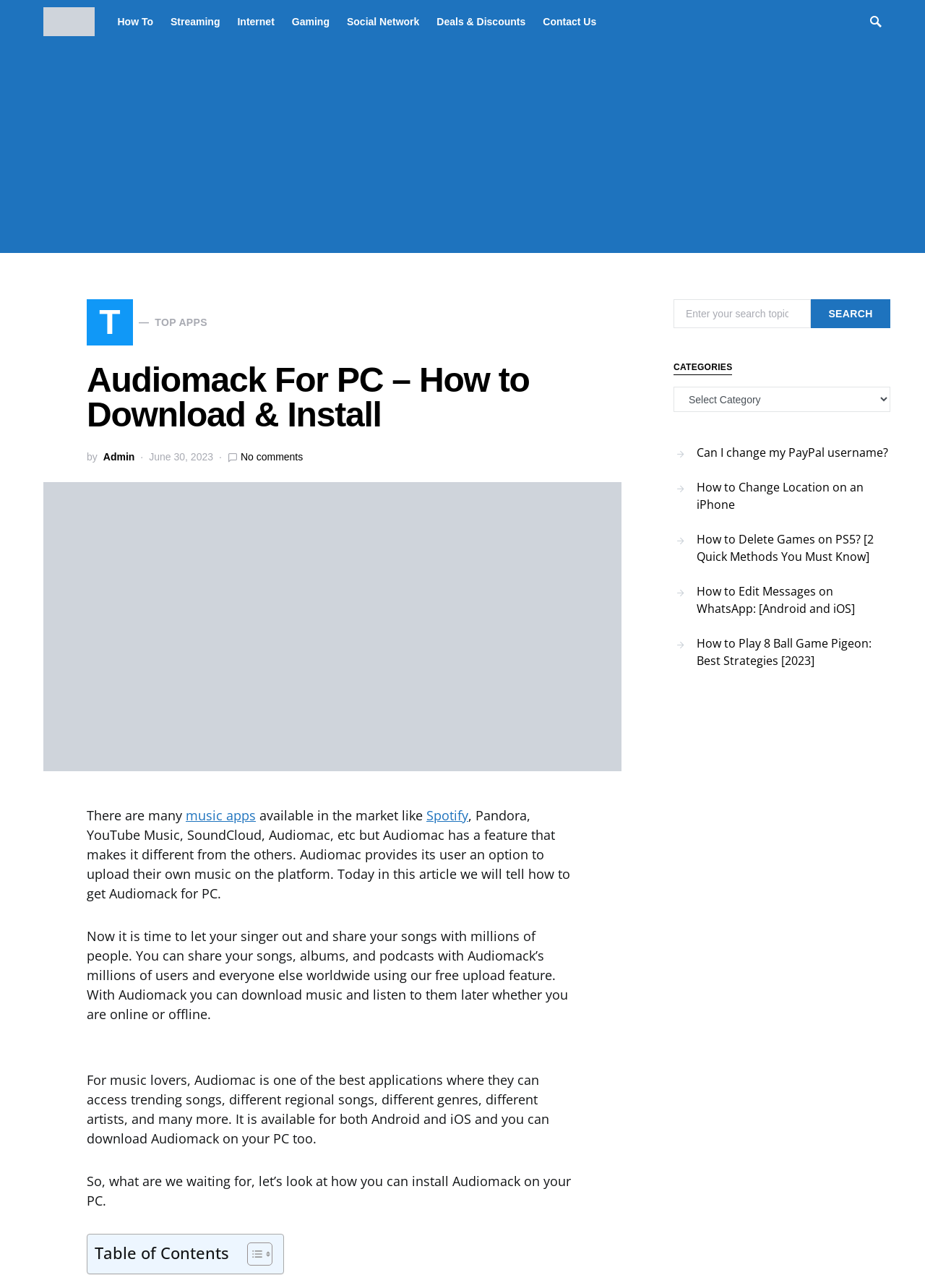Identify the bounding box coordinates of the section that should be clicked to achieve the task described: "Click on the 'Contact Us' link".

[0.578, 0.0, 0.645, 0.034]